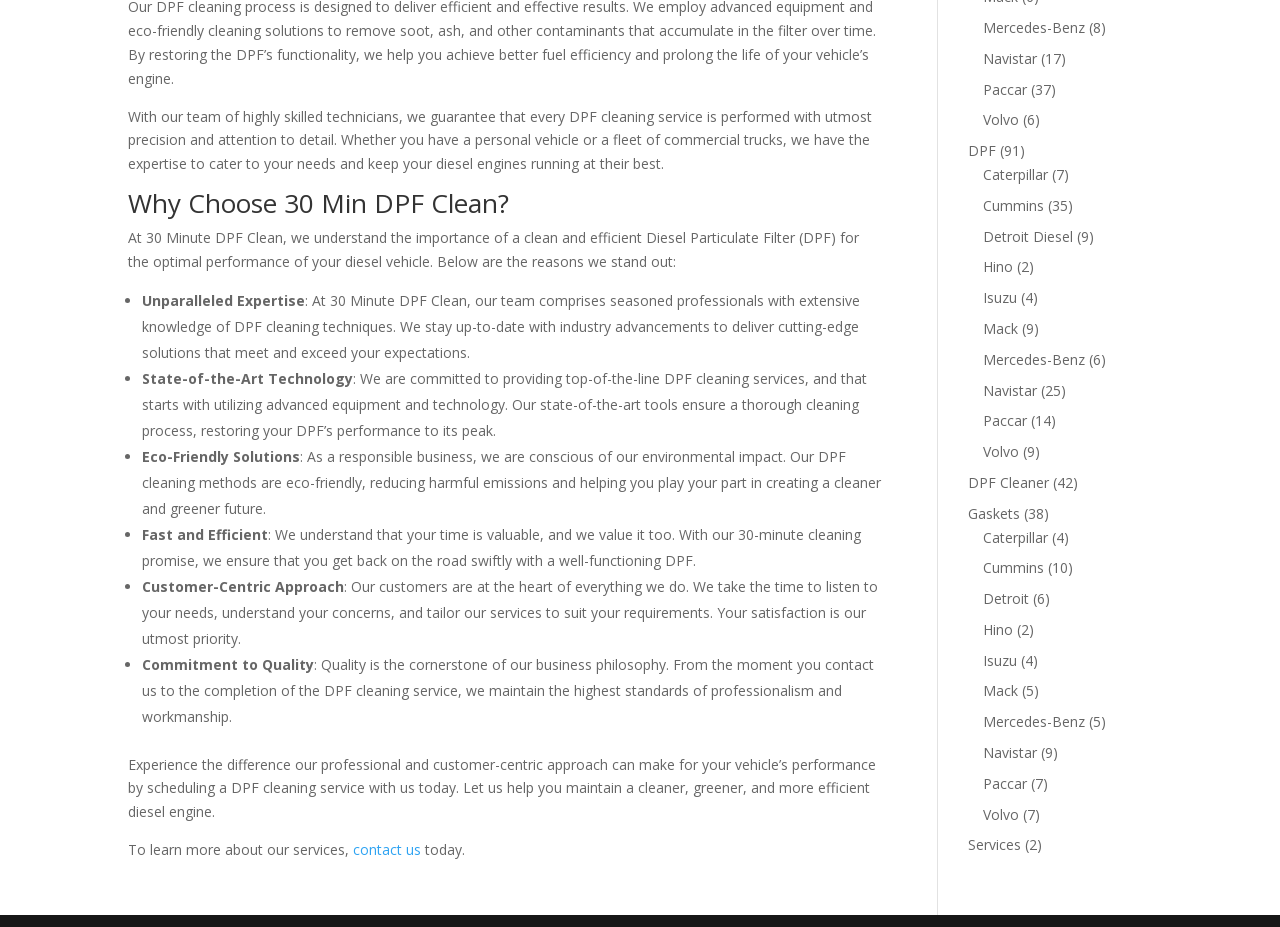Given the webpage screenshot and the description, determine the bounding box coordinates (top-left x, top-left y, bottom-right x, bottom-right y) that define the location of the UI element matching this description: Isuzu

[0.768, 0.702, 0.795, 0.722]